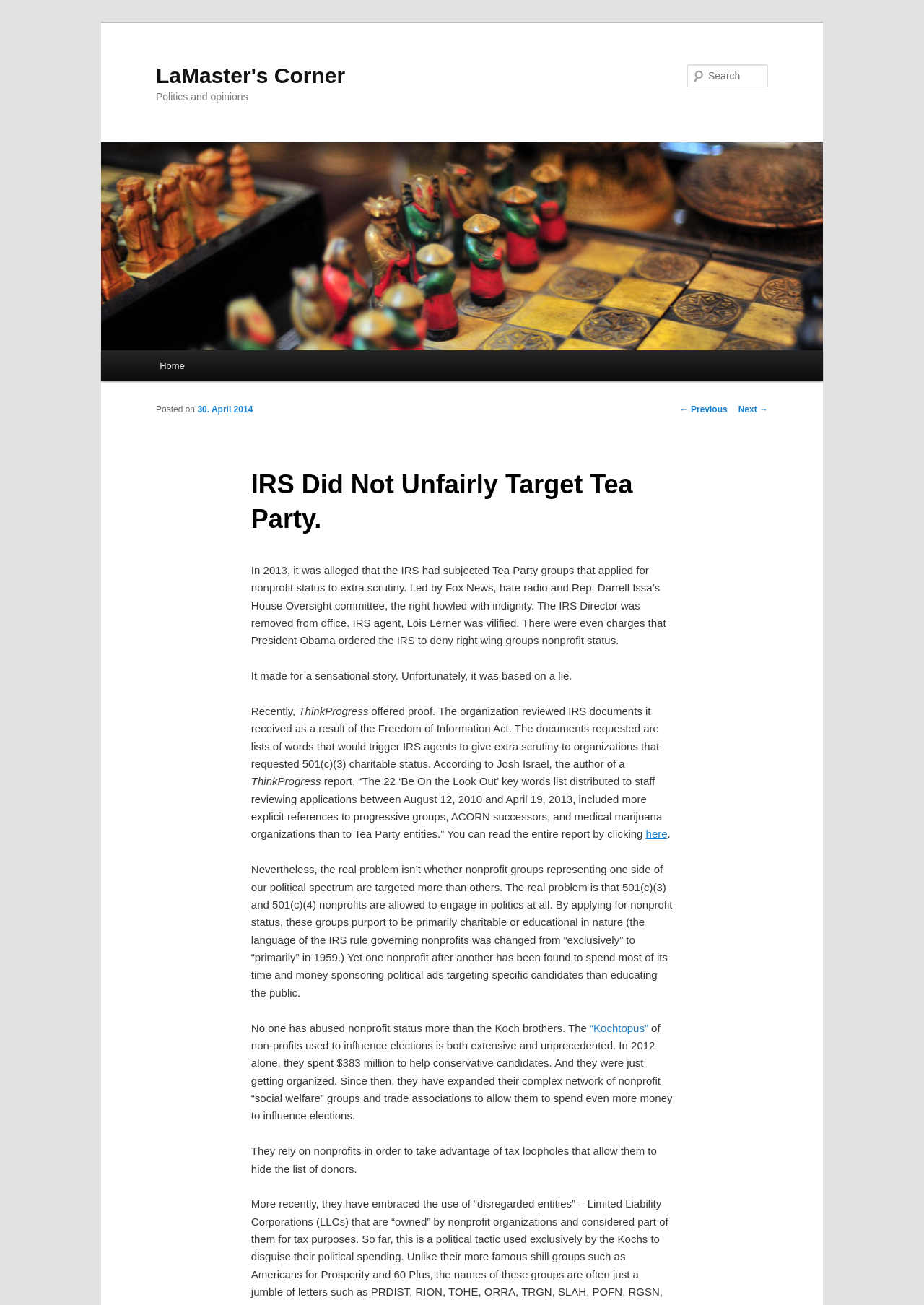Give a detailed overview of the webpage's appearance and contents.

The webpage is titled "IRS Did Not Unfairly Target Tea Party. | LaMaster's Corner" and has a prominent heading "LaMaster's Corner" at the top left. Below this heading, there is a link to "LaMaster's Corner" and an image with the same name. 

To the top right, there is a search bar with a label "Search" and a textbox to input search queries. 

The main content of the webpage is divided into sections. The first section has a heading "IRS Did Not Unfairly Target Tea Party." and is followed by a series of paragraphs discussing the alleged unfair treatment of Tea Party groups by the IRS. The text explains that the allegations were based on a lie and provides evidence from a report by ThinkProgress to support this claim.

Below this section, there is a heading "Post navigation" with links to previous and next posts. The main content continues with more paragraphs discussing the issue of nonprofits engaging in politics and the abuse of nonprofit status by the Koch brothers. The text also mentions the extensive network of nonprofit groups used by the Koch brothers to influence elections.

Throughout the webpage, there are several links to other pages or resources, including a link to the full report by ThinkProgress. The overall layout is organized, with clear headings and concise text.